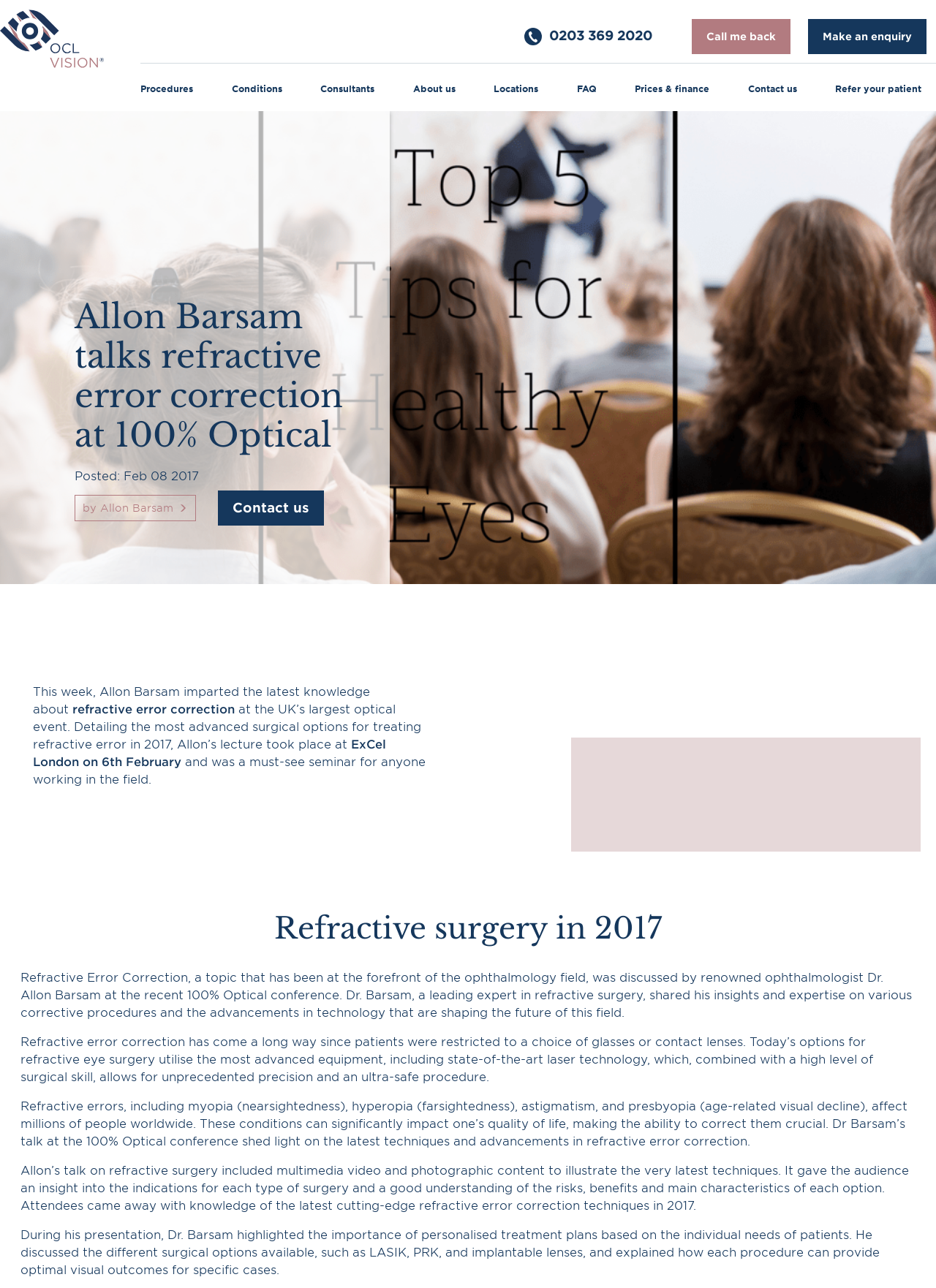What is the topic of Allon Barsam's lecture?
Please interpret the details in the image and answer the question thoroughly.

Based on the webpage content, it is clear that Allon Barsam, an experienced ophthalmologist, gave a lecture on refractive error correction at the 100% Optical conference in London. The lecture covered the latest knowledge on refractive error correction and its surgical options.